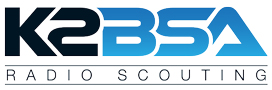Generate a complete and detailed caption for the image.

The image features the logo of K2BSA, the amateur radio association dedicated to Scouting. The logo is designed with two distinct colors: black and blue, prominently displaying "K2BSA" in bold, stylized font. Below the main logo, the text "RADIO SCOUTING" is presented in a clear, straightforward manner, emphasizing the group's mission to integrate amateur radio activities within the Scouting movement. This visual representation highlights the association's commitment to providing resources and support for Scouts engaging in radio-related events, particularly during their participation in initiatives like Jamboree-on-the-Air (JOTA).